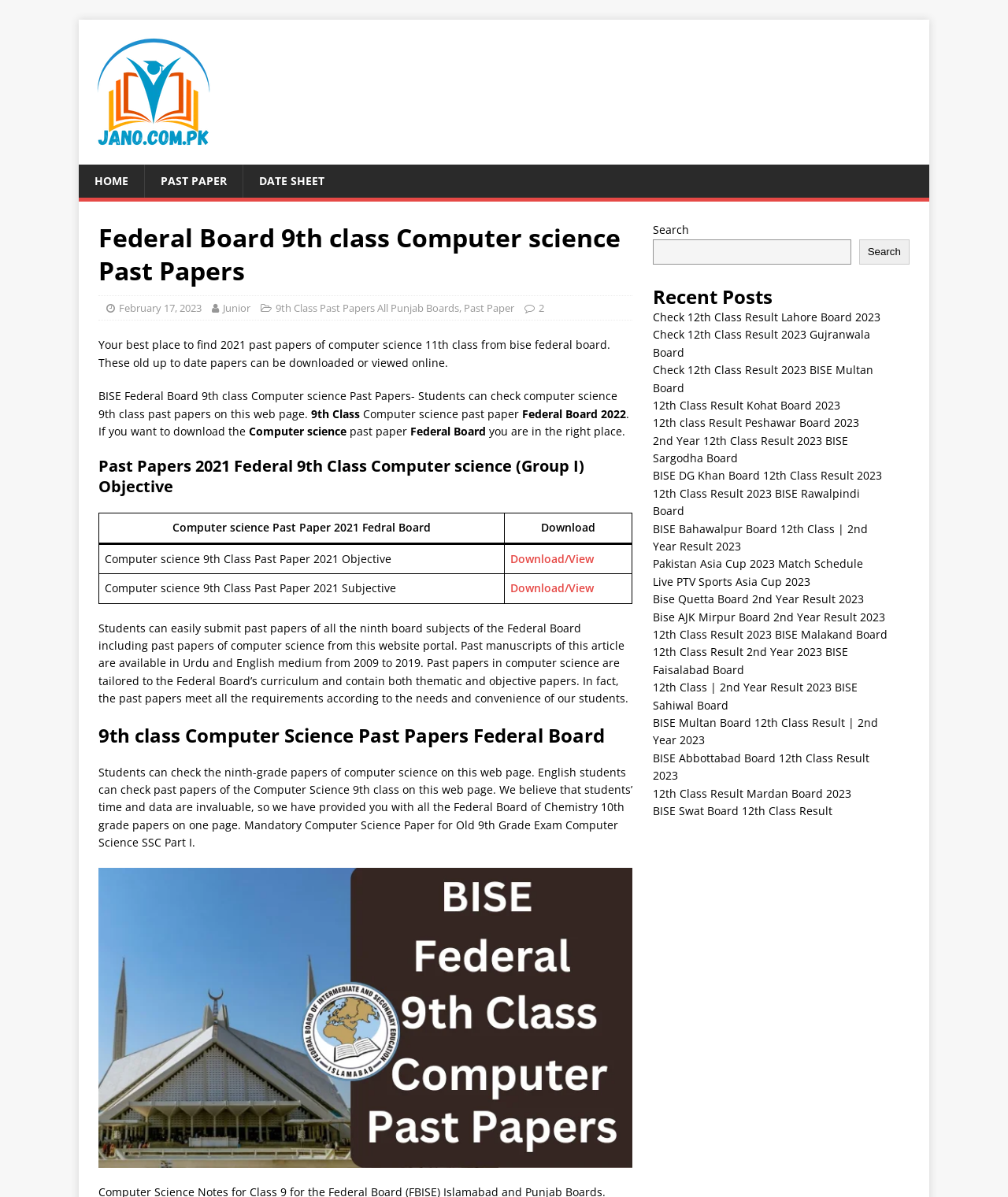Identify the bounding box coordinates for the element that needs to be clicked to fulfill this instruction: "Click the 'HOME' link". Provide the coordinates in the format of four float numbers between 0 and 1: [left, top, right, bottom].

[0.078, 0.138, 0.143, 0.165]